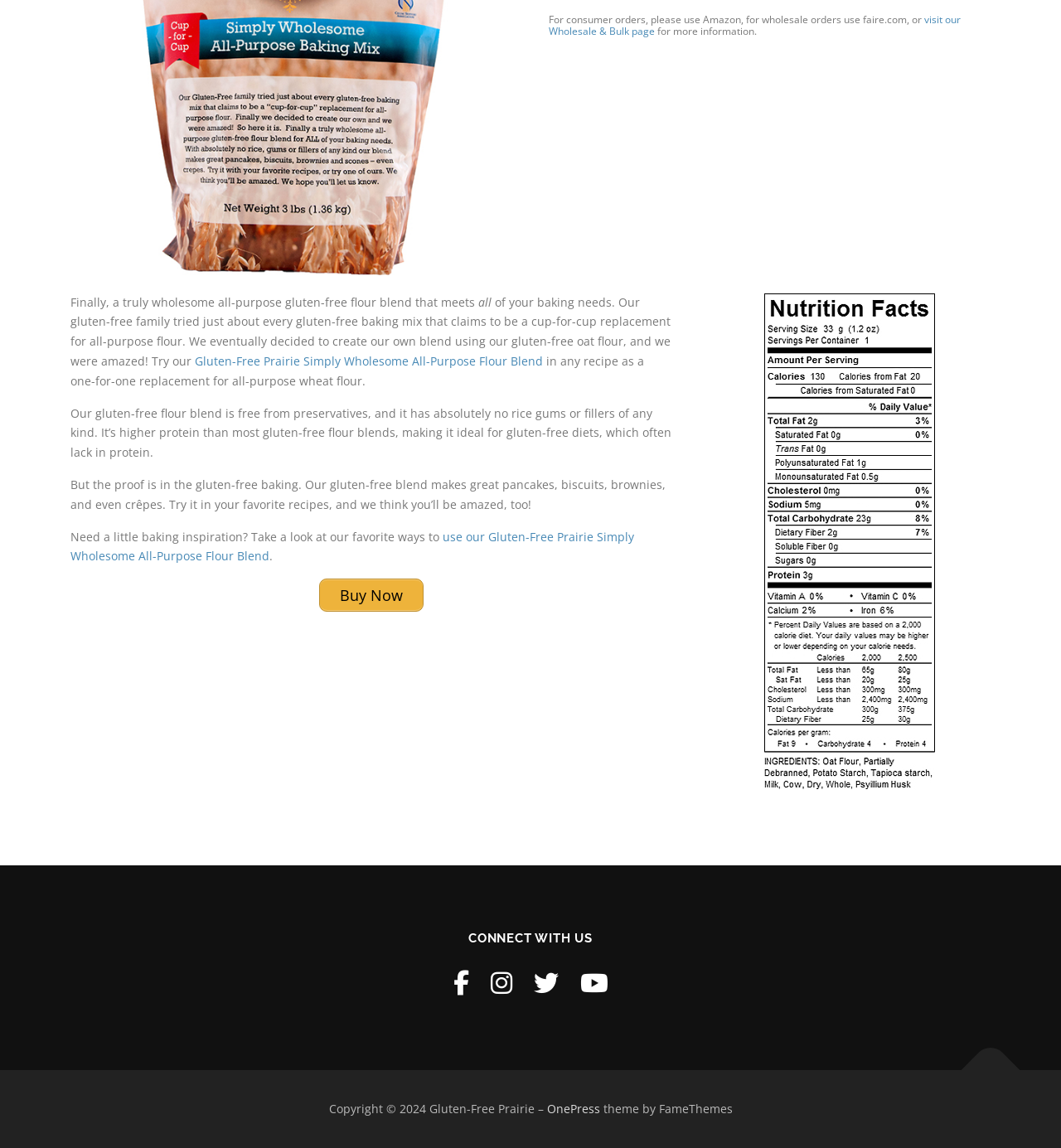Locate the bounding box of the UI element described by: "2020" in the given webpage screenshot.

None